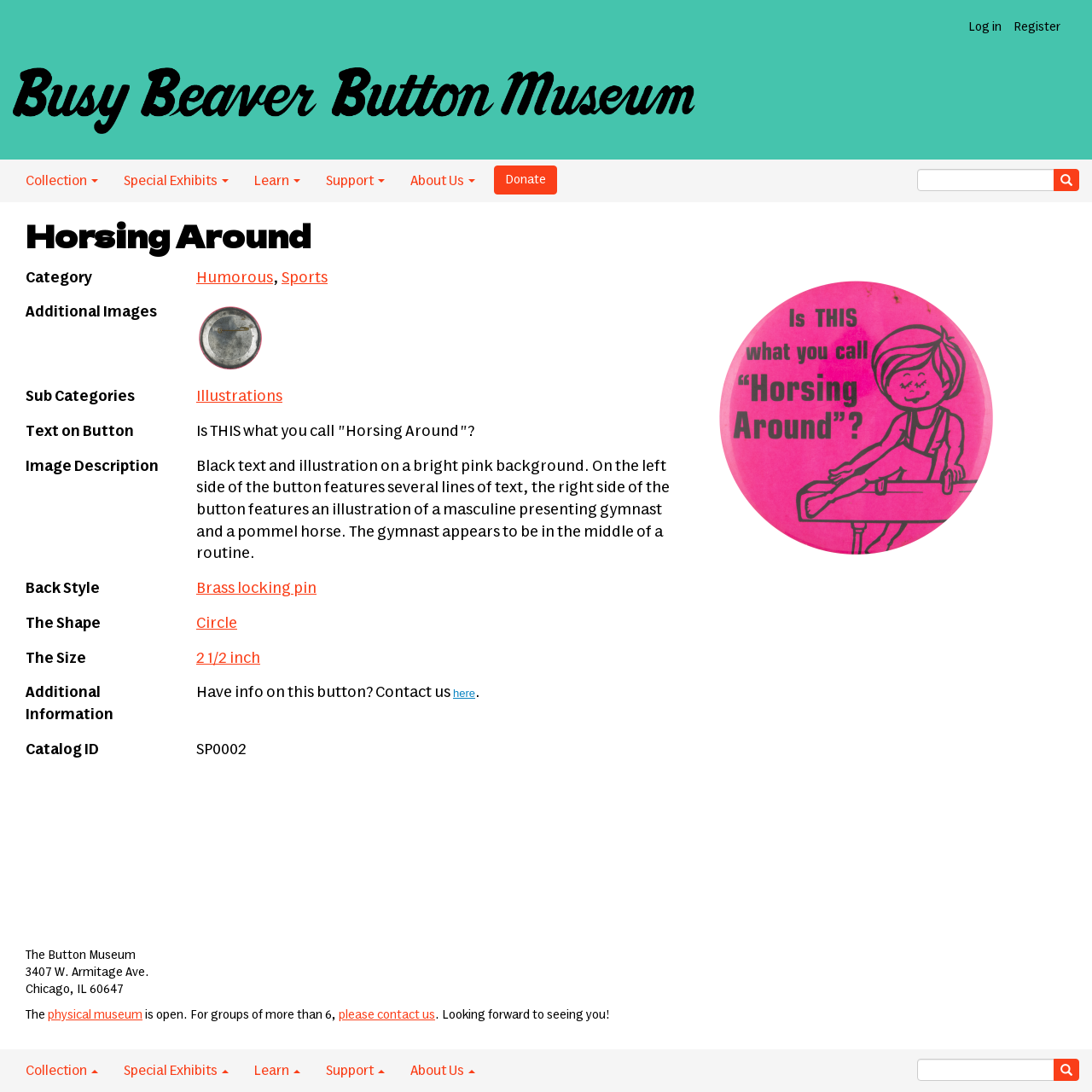Identify the bounding box coordinates of the specific part of the webpage to click to complete this instruction: "View the Collection".

[0.012, 0.146, 0.102, 0.185]